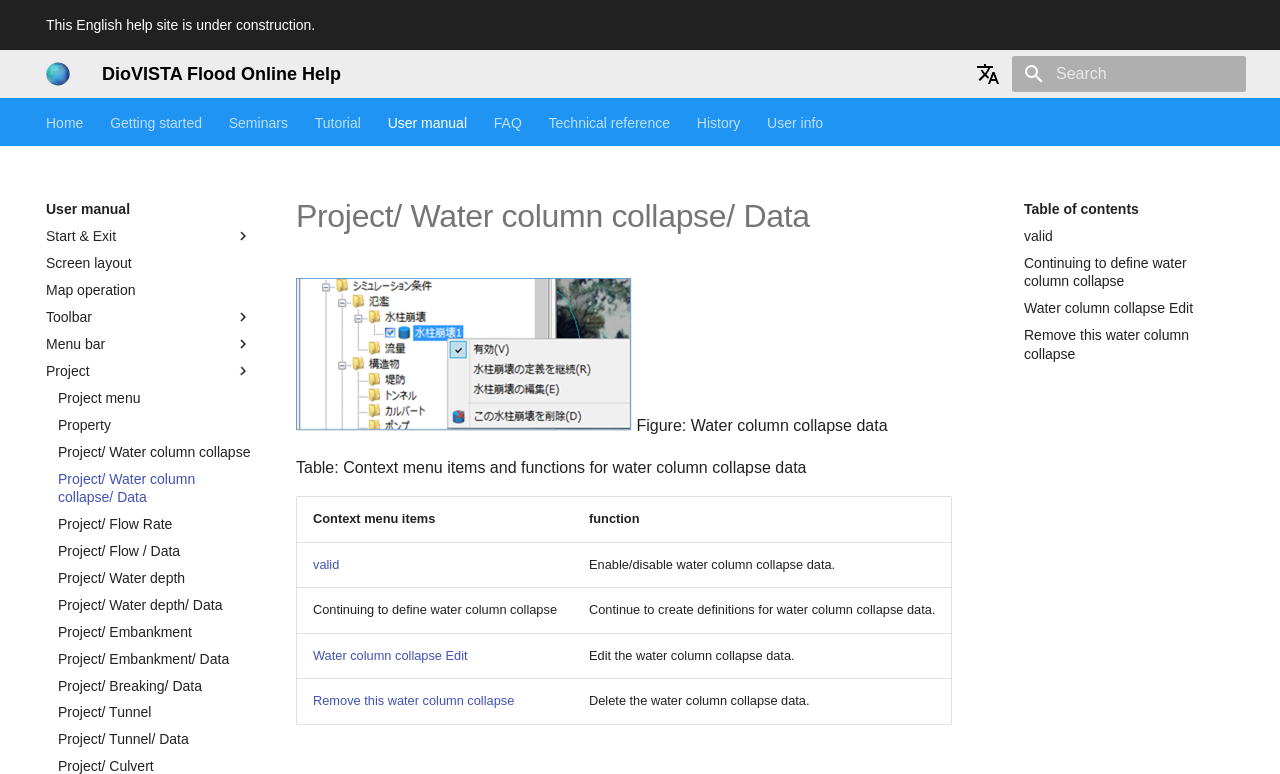Can you find and generate the webpage's heading?

Project/ Water column collapse/ Data¶